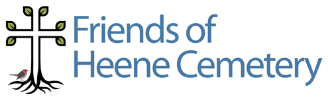What color is the text of the organization's name? Refer to the image and provide a one-word or short phrase answer.

Tranquil blue